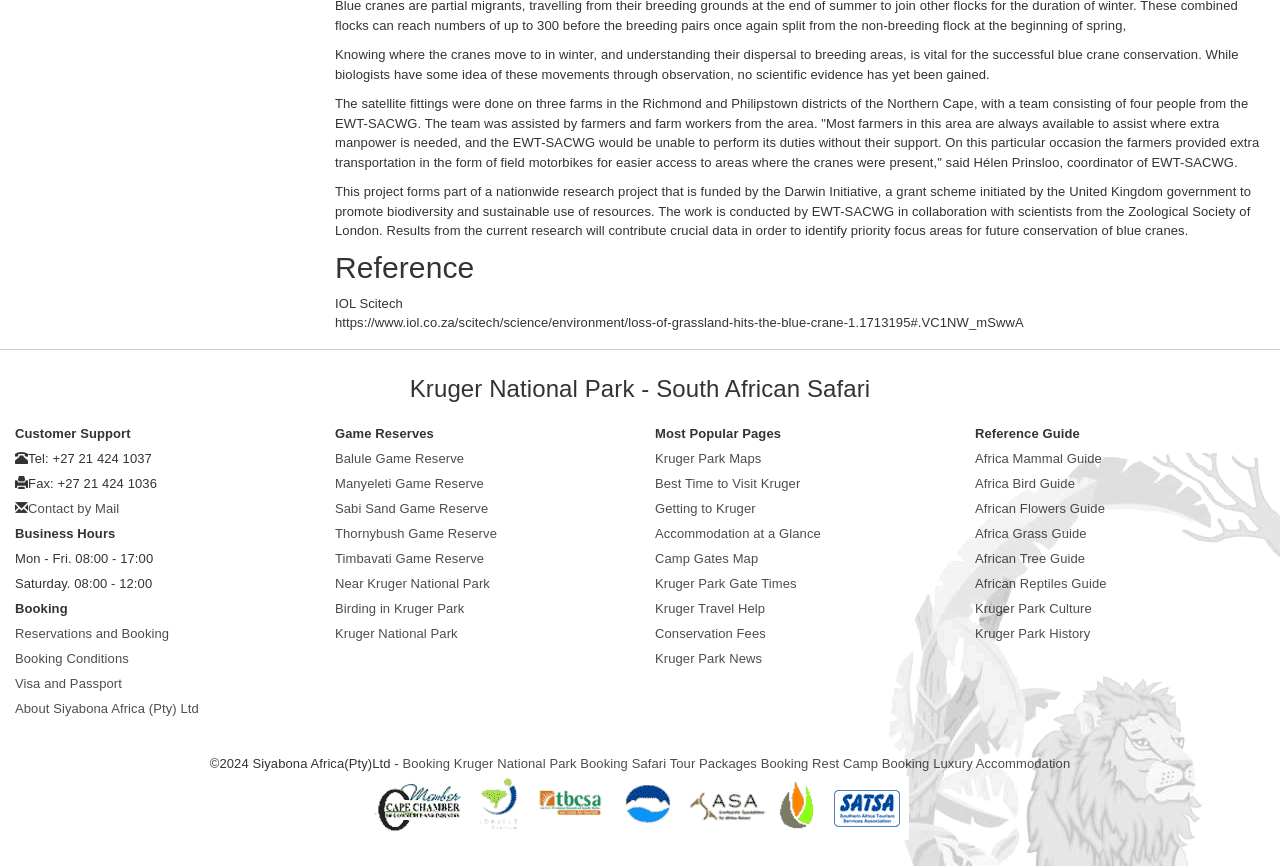Determine the bounding box coordinates of the clickable area required to perform the following instruction: "Book a reservation". The coordinates should be represented as four float numbers between 0 and 1: [left, top, right, bottom].

[0.012, 0.723, 0.132, 0.74]